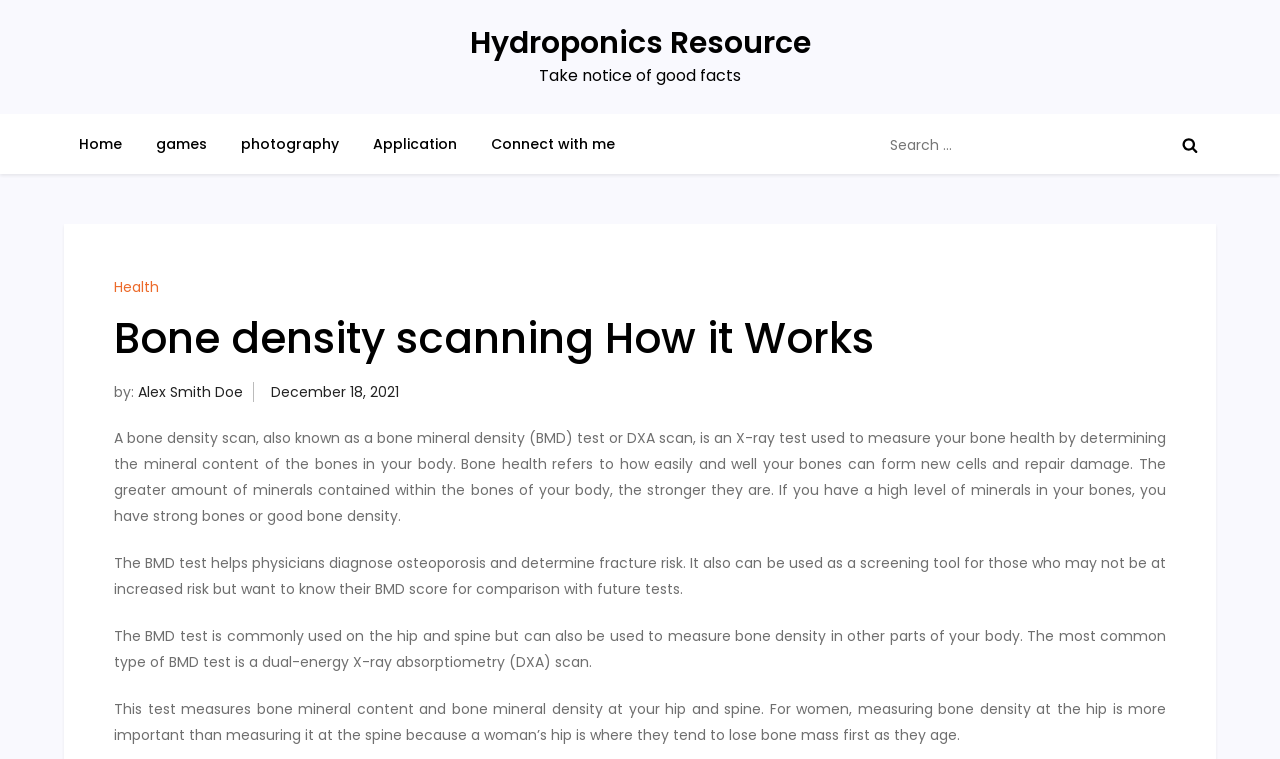Please identify the bounding box coordinates of the element that needs to be clicked to perform the following instruction: "Click the Send button".

None